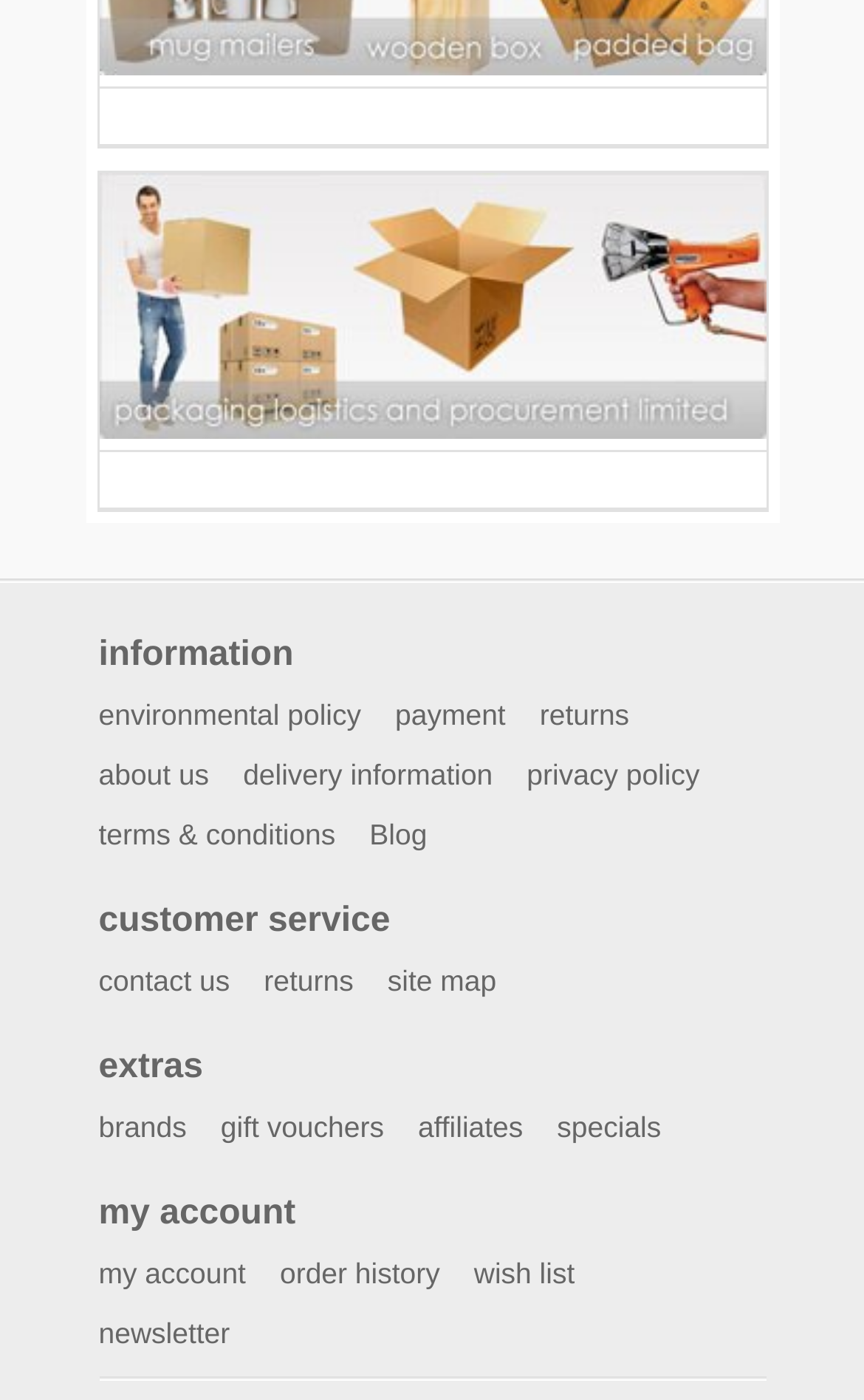Identify the bounding box coordinates for the UI element described by the following text: "alt="Office and postal supplies"". Provide the coordinates as four float numbers between 0 and 1, in the format [left, top, right, bottom].

[0.114, 0.124, 0.886, 0.313]